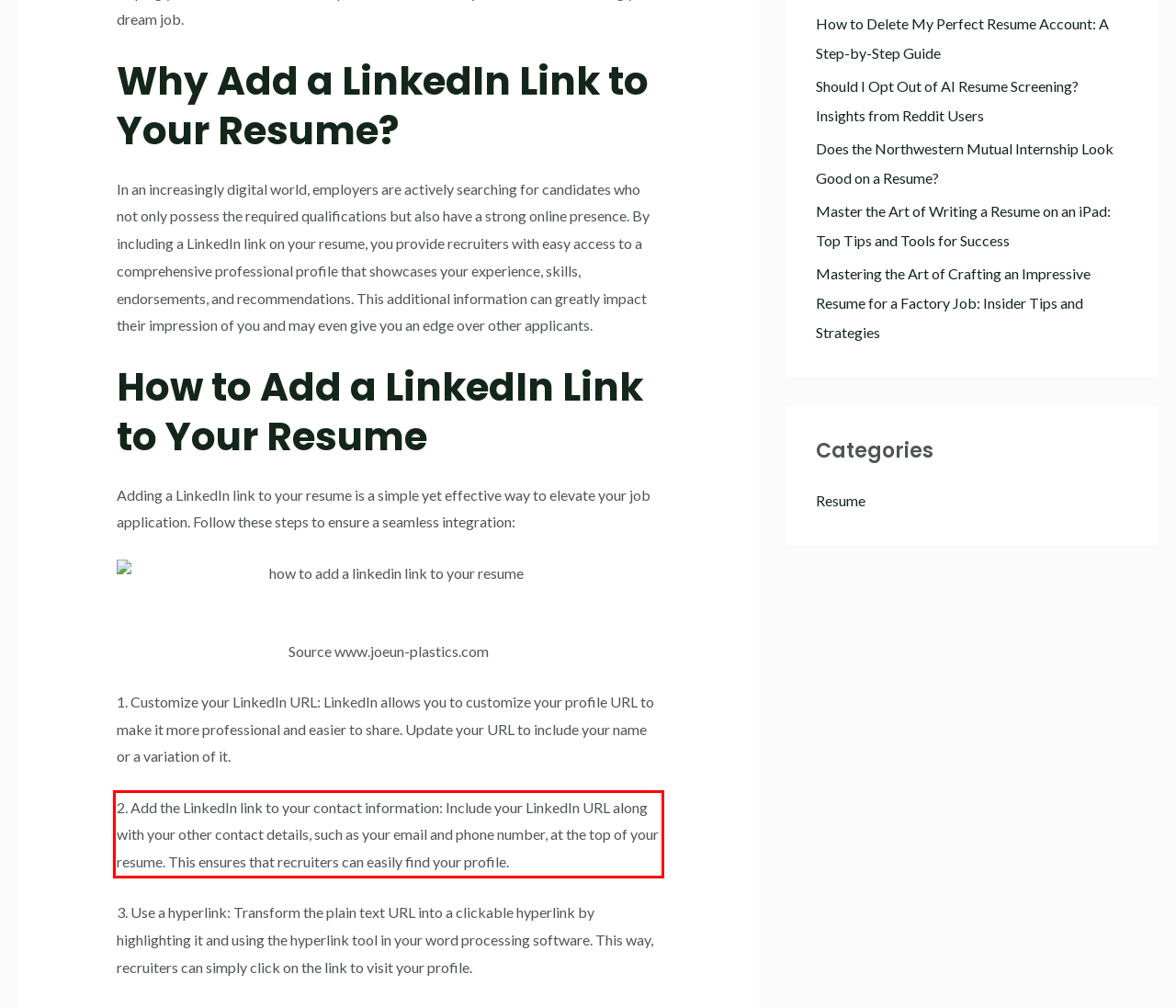You are given a webpage screenshot with a red bounding box around a UI element. Extract and generate the text inside this red bounding box.

2. Add the LinkedIn link to your contact information: Include your LinkedIn URL along with your other contact details, such as your email and phone number, at the top of your resume. This ensures that recruiters can easily find your profile.